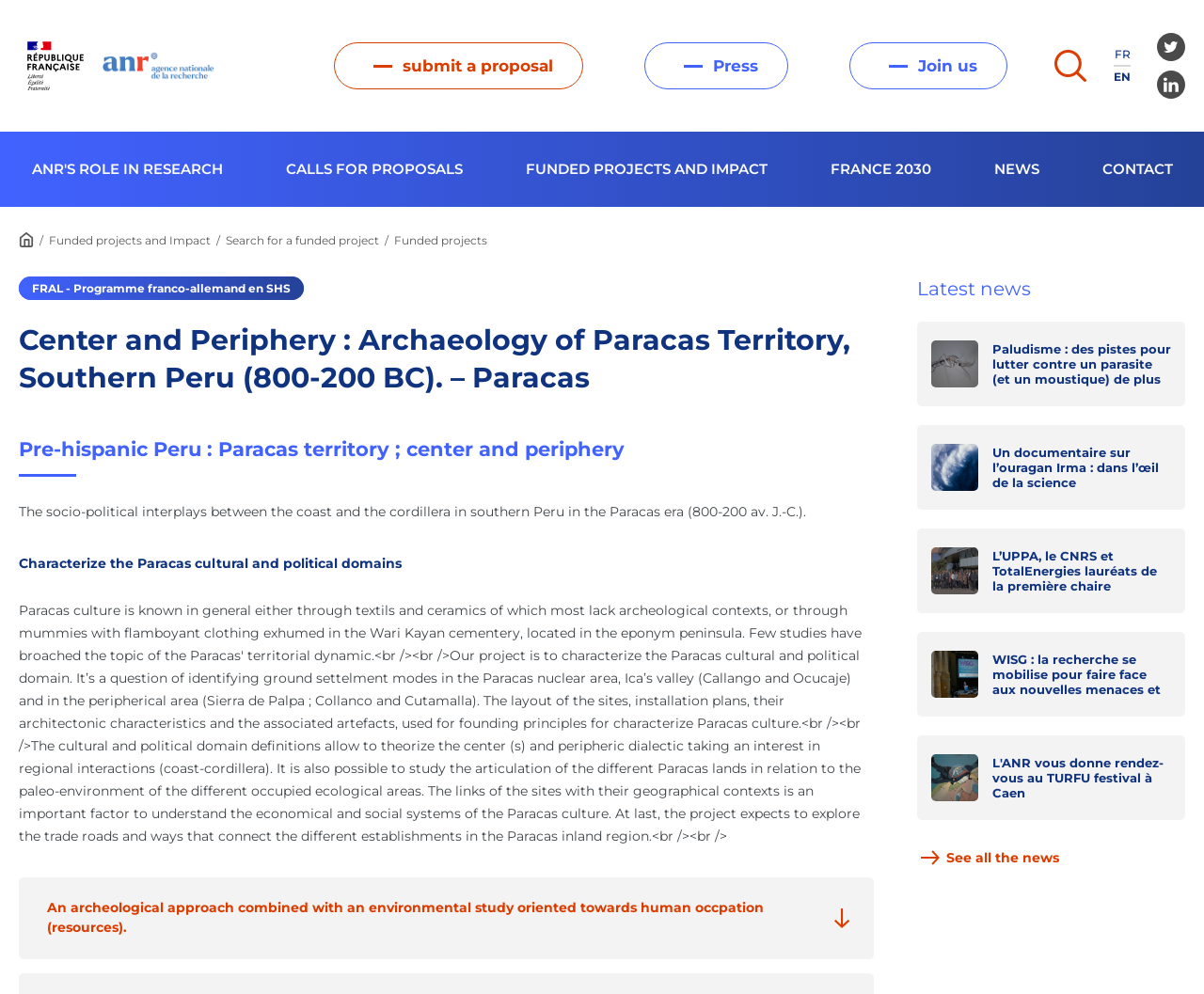Summarize the webpage comprehensively, mentioning all visible components.

This webpage appears to be a research project website, specifically focused on the archaeology of Paracas Territory in southern Peru. At the top left corner, there is a logo of the French Republic, accompanied by a "Back to Home" link. On the top right corner, there are several links, including "submit a proposal", "Press", "Join us", and language selection options.

Below the top navigation bar, there is a horizontal menu with links to different sections, including "ANR'S ROLE IN RESEARCH", "CALLS FOR PROPOSALS", "FUNDED PROJECTS AND IMPACT", "FRANCE 2030", "NEWS", and "CONTACT".

The main content area is divided into two sections. On the left side, there is a heading that reads "Center and Periphery : Archaeology of Paracas Territory, Southern Peru (800-200 BC). – Paracas", followed by several subheadings that describe the research project, including "The socio-political interplays between the coast and the cordillera in southern Peru in the Paracas era (800-200 av. J.-C.)" and "Characterize the Paracas cultural and political domains".

On the right side, there is a section dedicated to news, with a heading "Latest news" and several tab panels that display news articles, including "Paludisme : des pistes pour lutter contre un parasite (et un moustique) de plus en plus résistant", "Un documentaire sur l’ouragan Irma : dans l’œil de la science", and others. Each tab panel has a heading that summarizes the news article. At the bottom of the news section, there is a link to "See all the news".

Overall, the webpage provides an overview of the research project, its objectives, and its findings, as well as a section dedicated to news and updates related to the project.